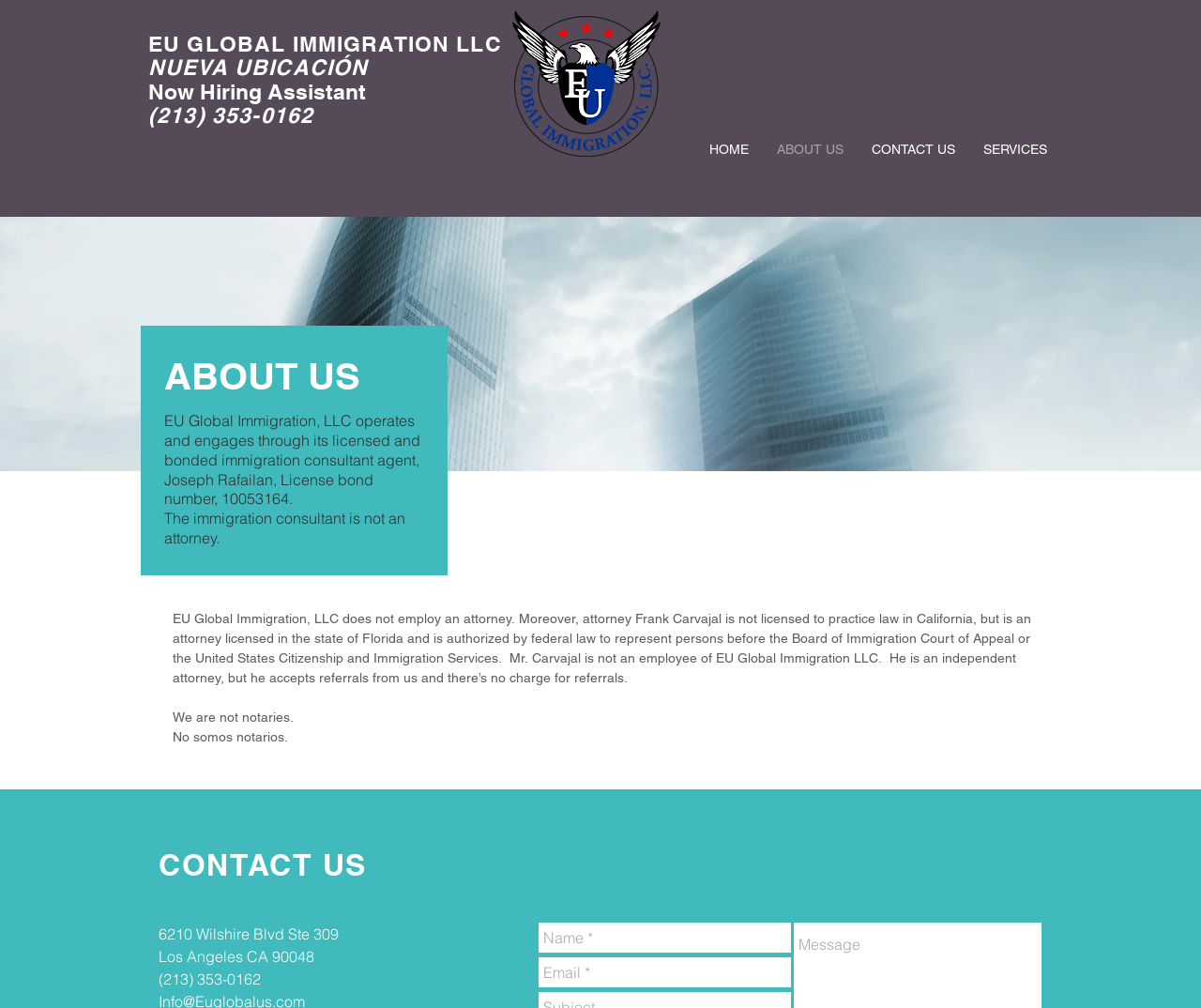Please specify the bounding box coordinates in the format (top-left x, top-left y, bottom-right x, bottom-right y), with values ranging from 0 to 1. Identify the bounding box for the UI component described as follows: CONTACT US

[0.714, 0.139, 0.807, 0.158]